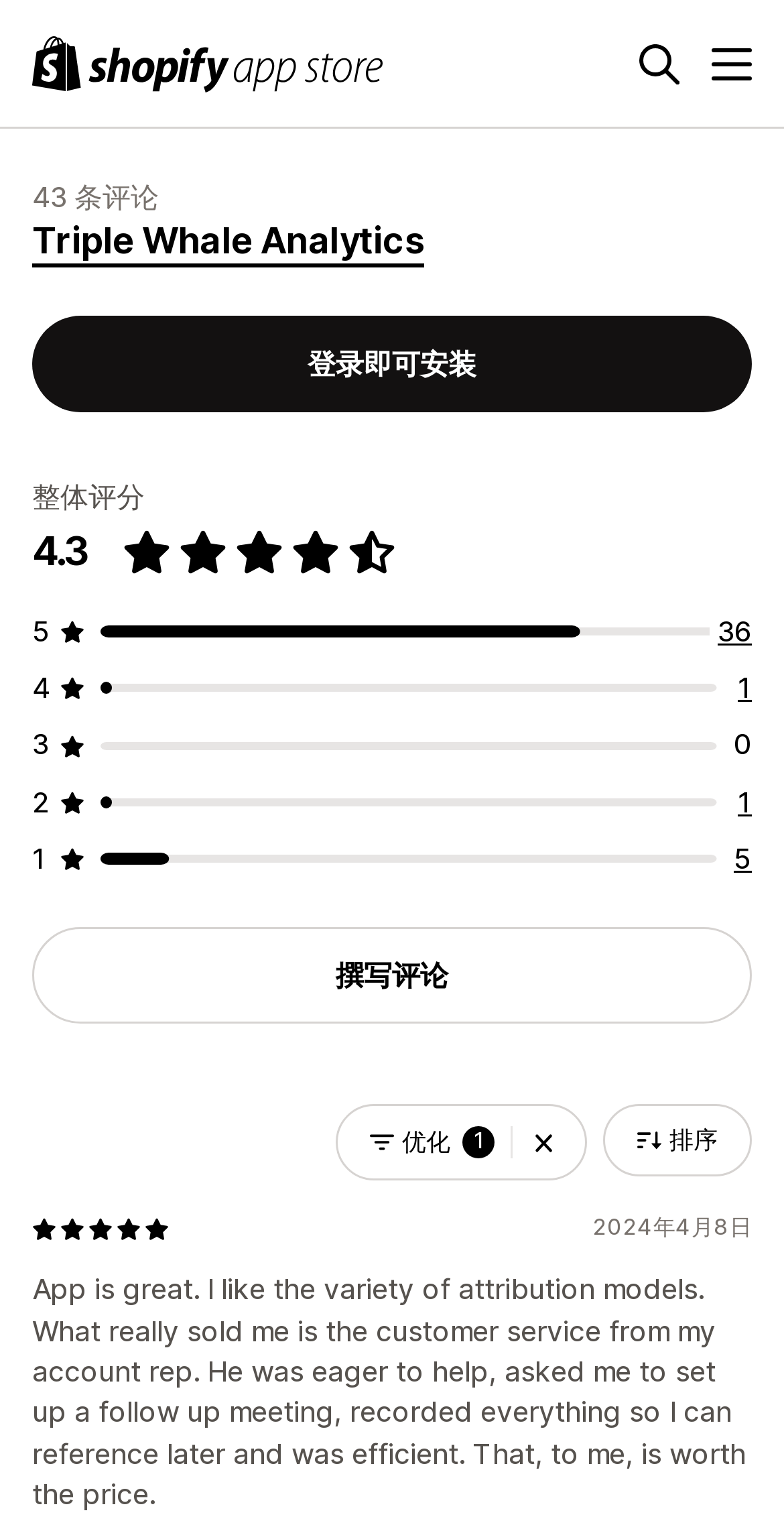Respond to the question with just a single word or phrase: 
What is the function of the button '优化 1 清除筛选条件'?

Clear filter conditions